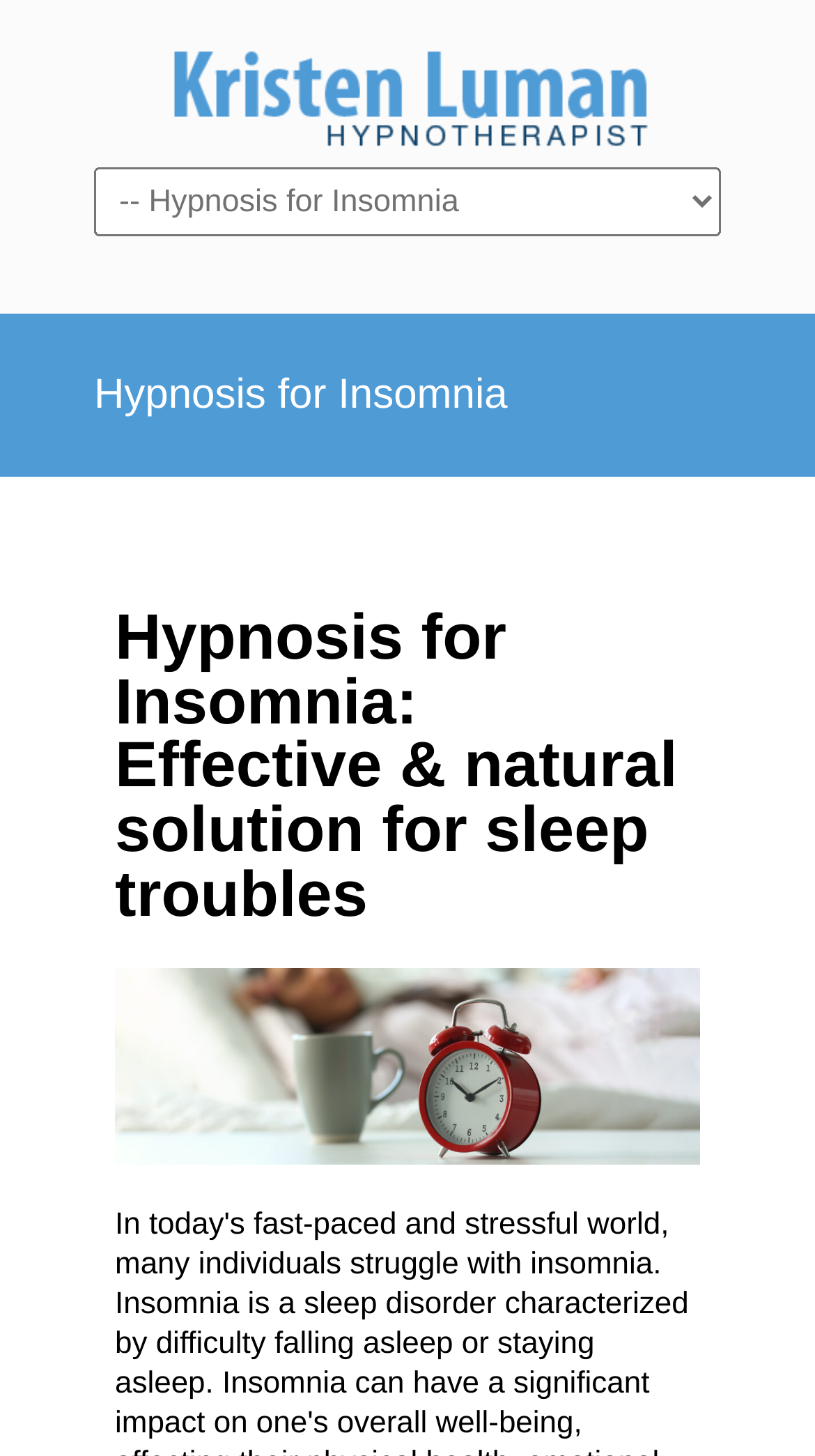Deliver a detailed narrative of the webpage's visual and textual elements.

The webpage is about hypnosis for insomnia, a natural solution for sleep troubles. At the top, there is a layout table that spans almost the entire width of the page. Within this table, there is a link to "Kristen Luman – Hypnotherapist" located near the top left corner. 

To the right of the link, there is a navigation section, which includes a static text "Navigation" and a combobox with the same label. The combobox is not expanded, indicating that it has a dropdown menu.

Below the navigation section, there is a heading that reads "Hypnosis for Insomnia". This heading is followed by a subheading that provides more information about hypnosis as an effective and natural solution for sleep troubles. 

Adjacent to the subheading, there is an image related to hypnosis for insomnia, which takes up a significant portion of the page. The image is positioned near the top center of the page.